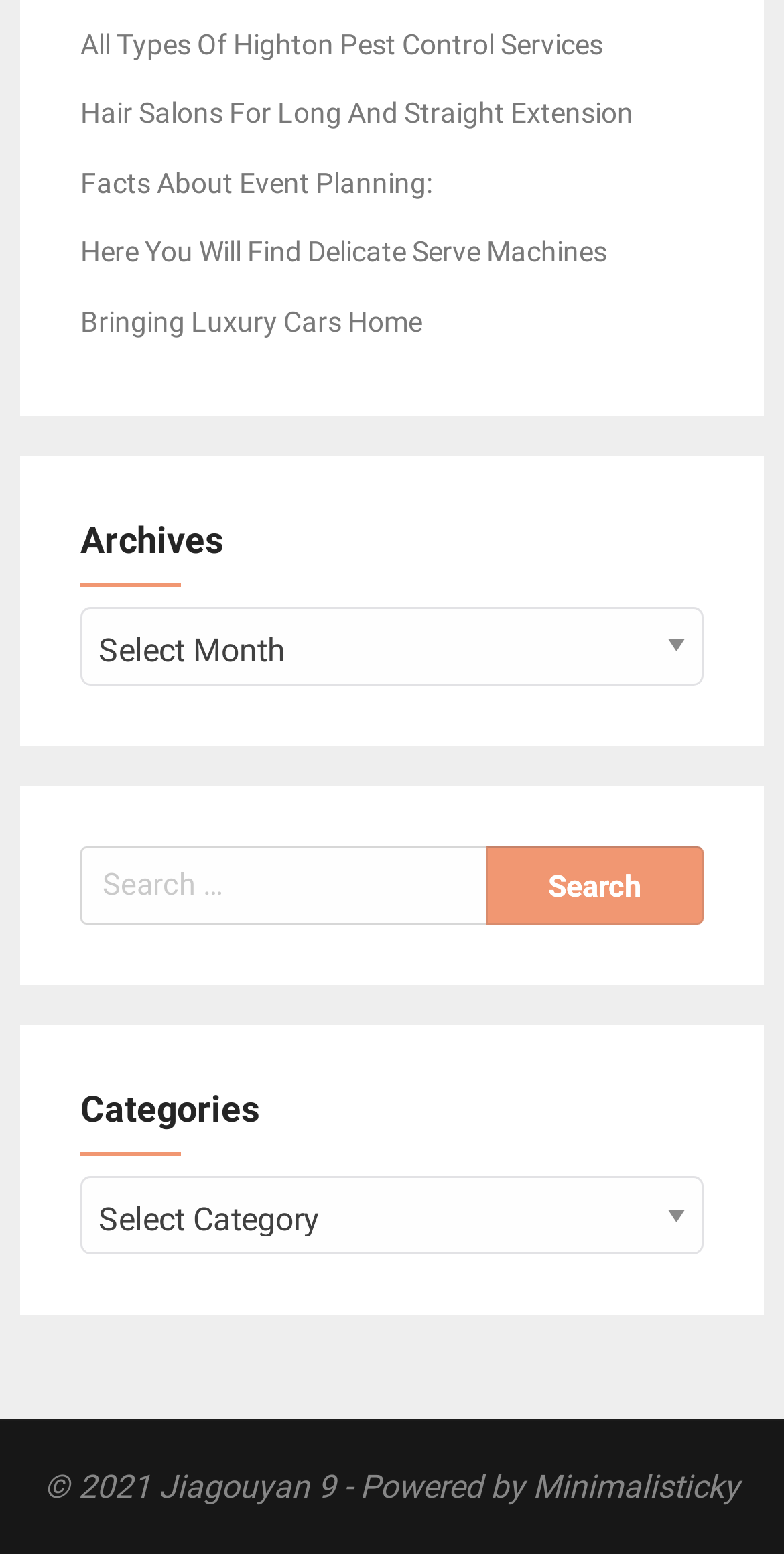Determine the bounding box coordinates of the clickable region to follow the instruction: "View archives".

[0.103, 0.39, 0.897, 0.441]